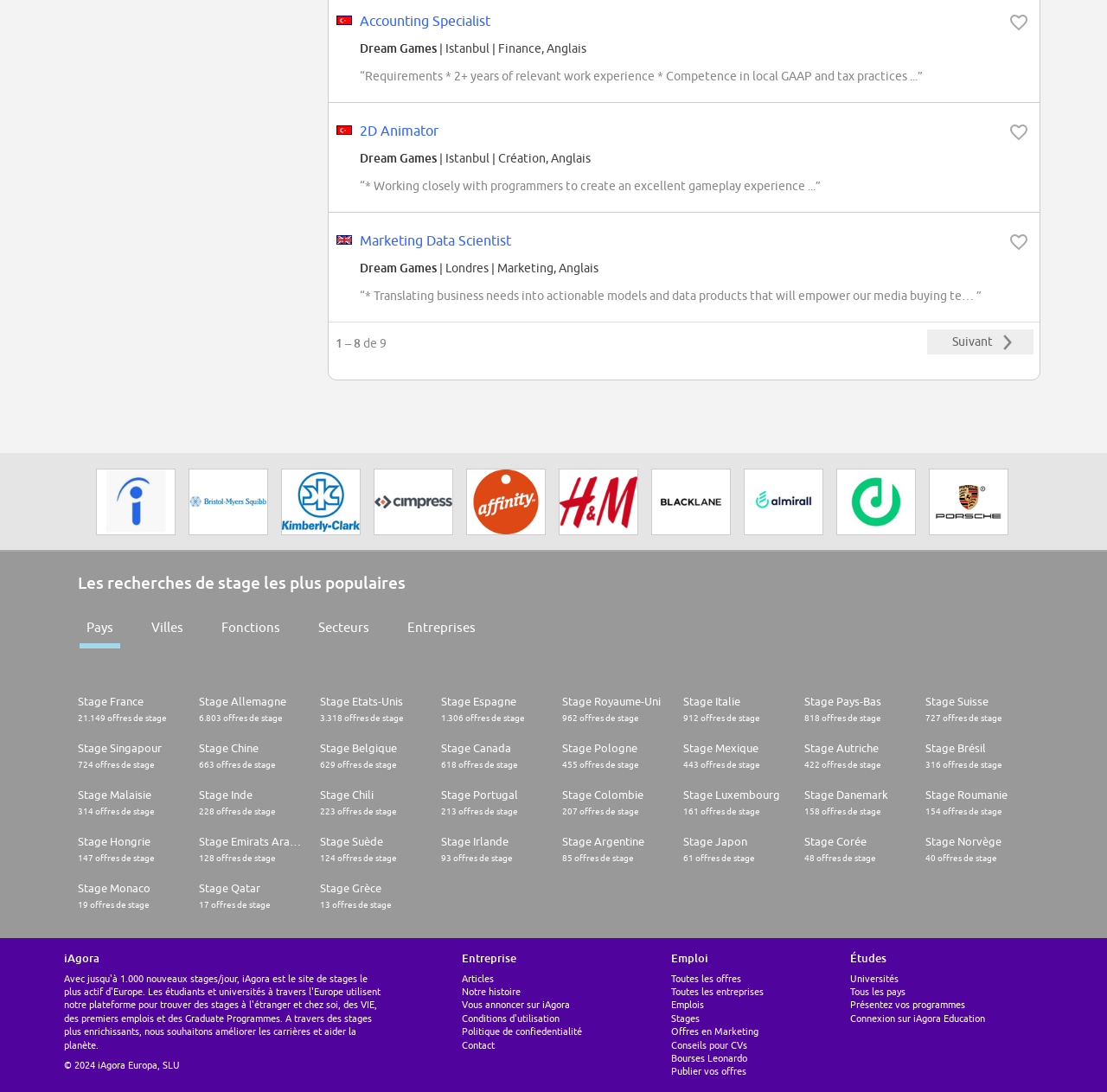Answer the question with a single word or phrase: 
In which city is the Marketing Data Scientist job located?

Londres